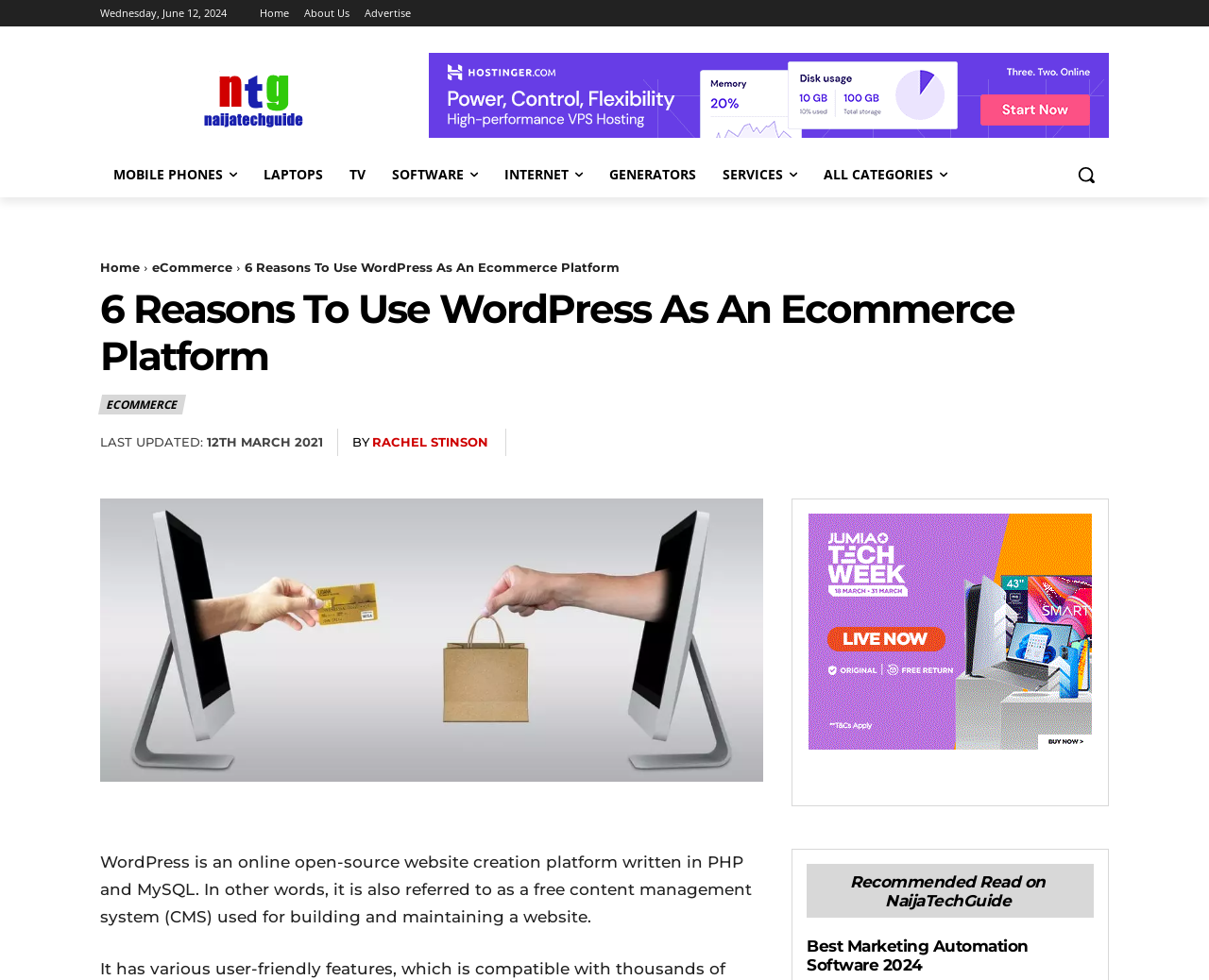Reply to the question with a single word or phrase:
What is the name of the website?

NaijaTechGuide